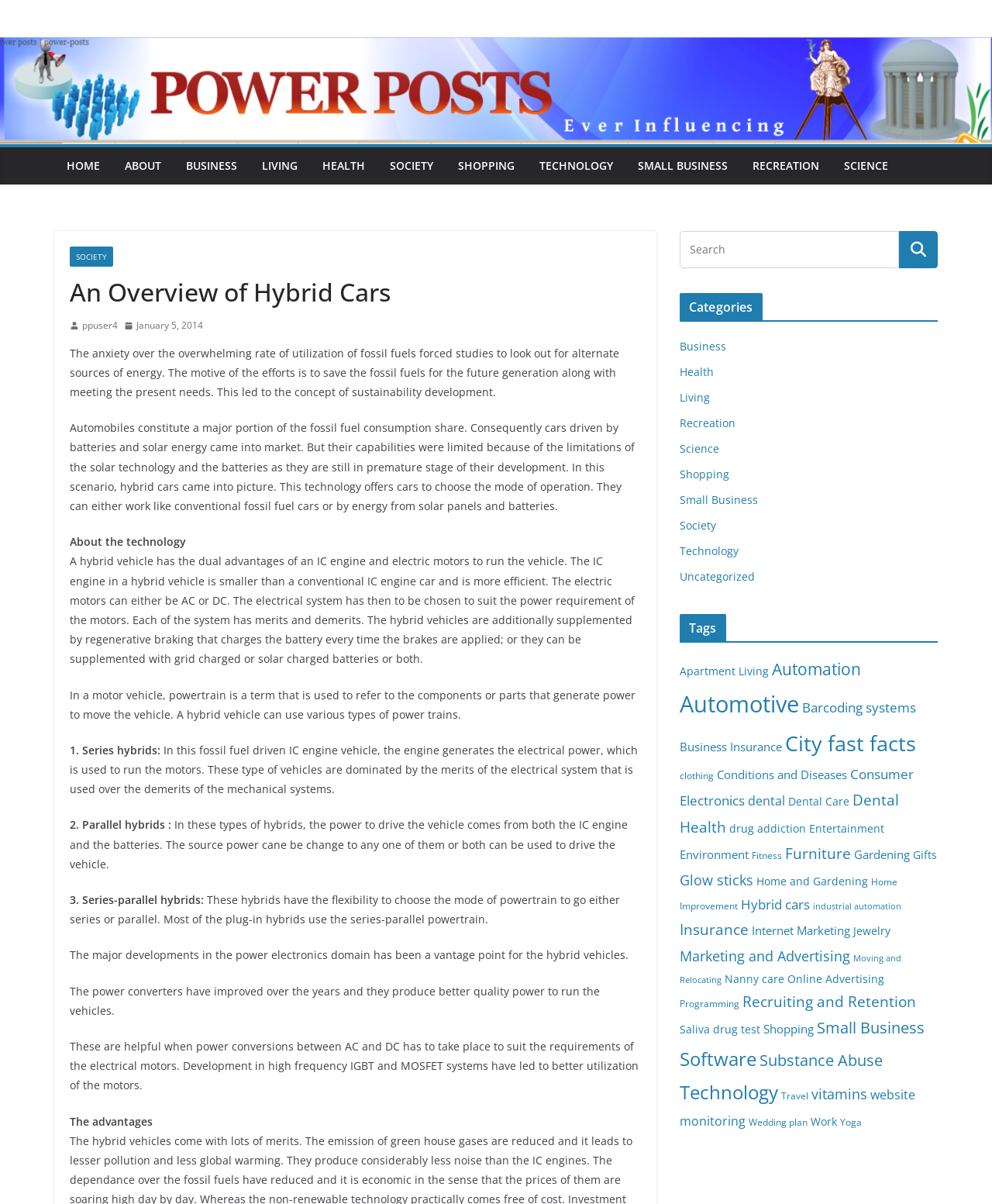Locate the primary heading on the webpage and return its text.

An Overview of Hybrid Cars